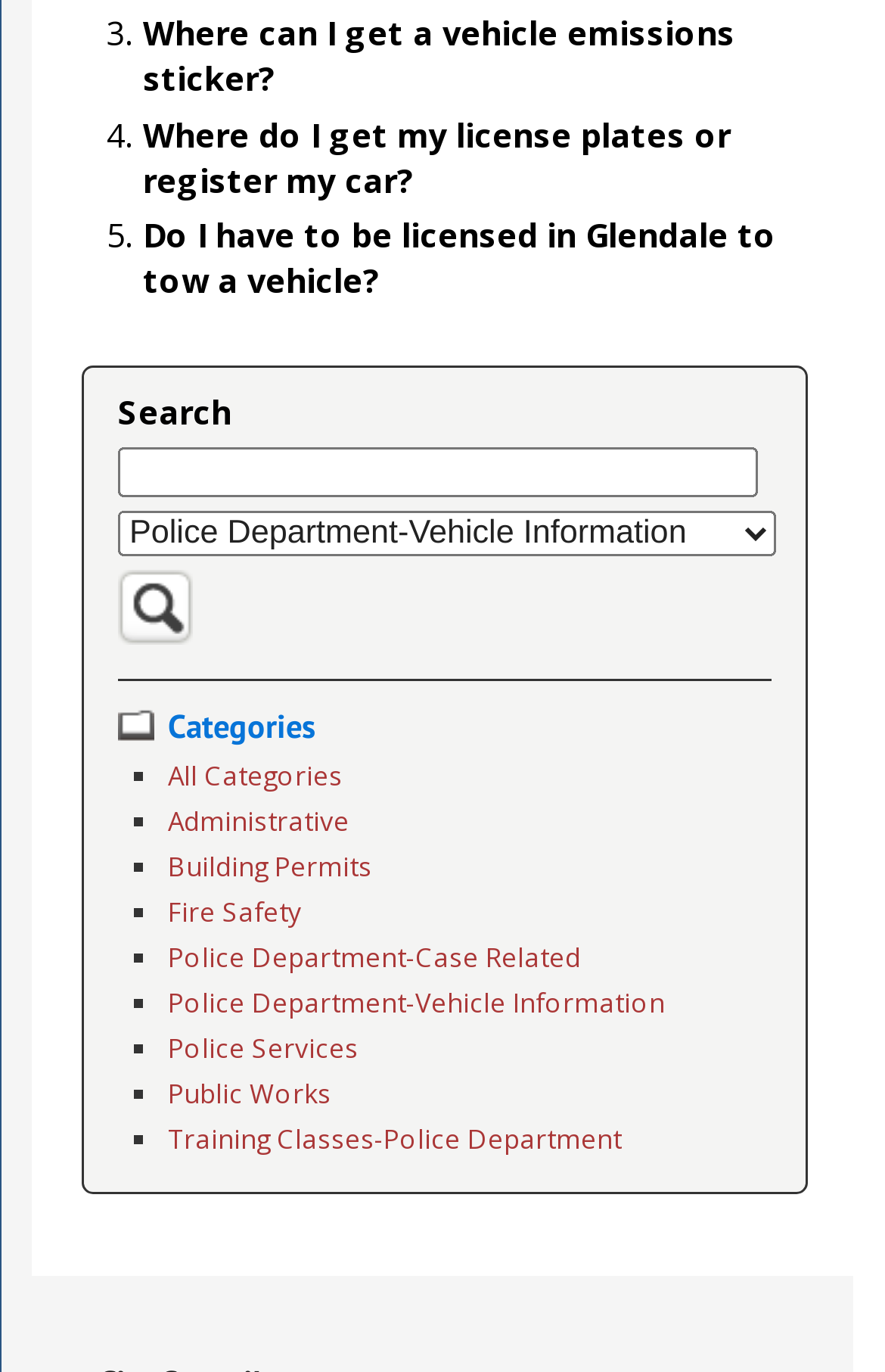What is the first question in the FAQ section?
Using the information from the image, provide a comprehensive answer to the question.

The FAQ section is organized as a list of questions with links. The first question is 'Where can I get a vehicle emissions sticker?' which is a link that likely leads to more information on the topic.